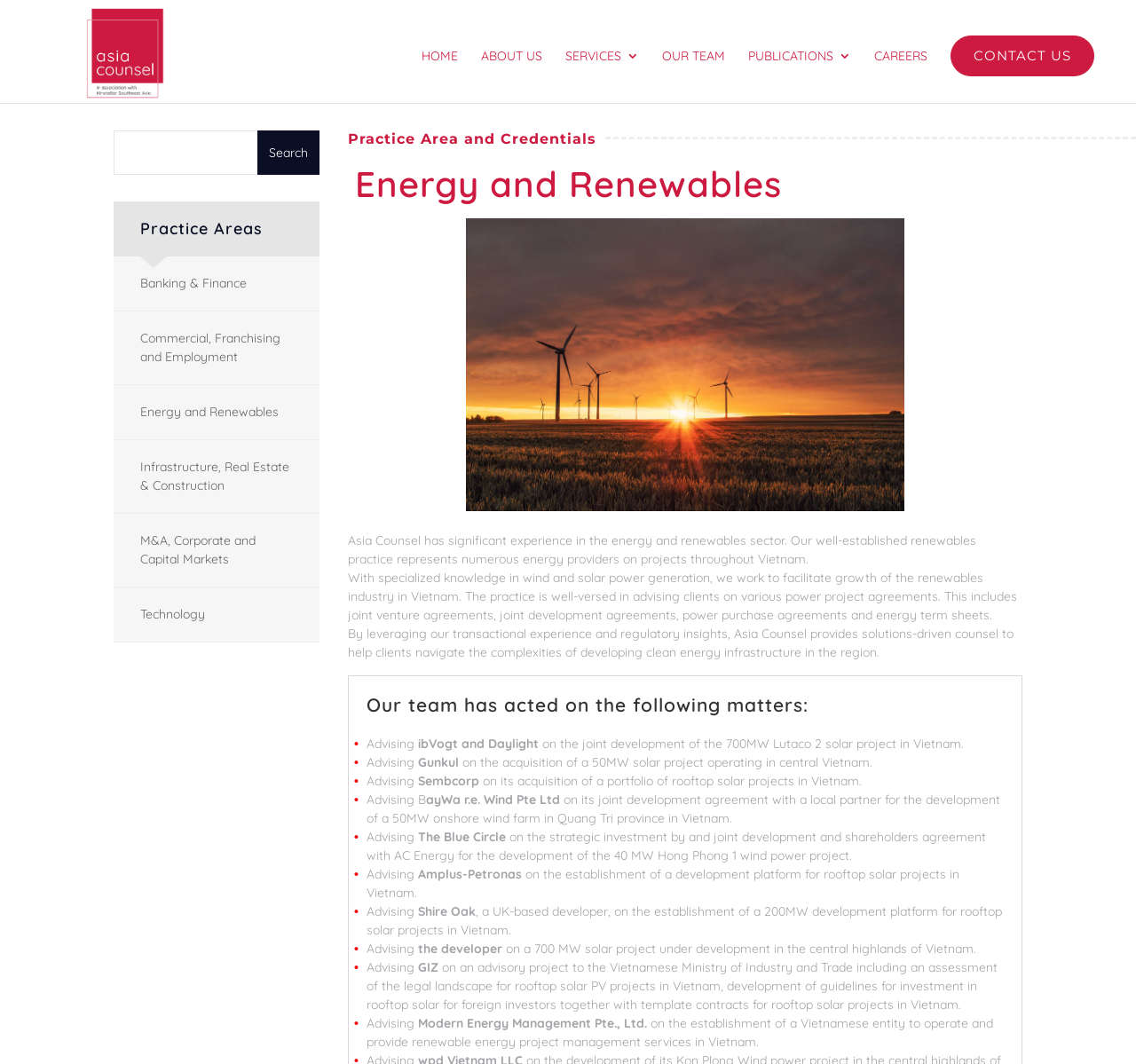Determine which piece of text is the heading of the webpage and provide it.

Energy and Renewables